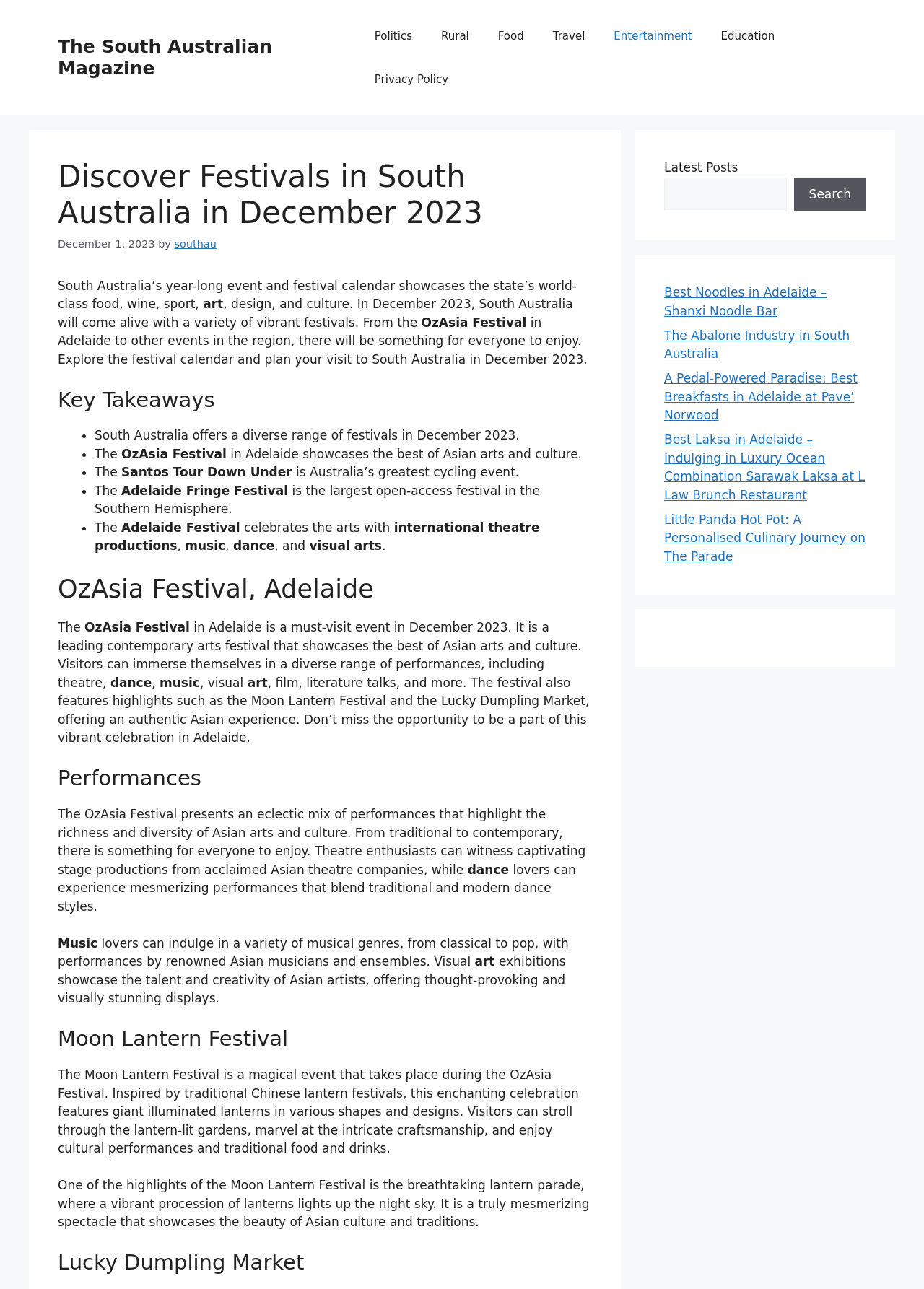Find the bounding box coordinates of the element's region that should be clicked in order to follow the given instruction: "Check the Santos Tour Down Under event". The coordinates should consist of four float numbers between 0 and 1, i.e., [left, top, right, bottom].

[0.131, 0.361, 0.316, 0.372]